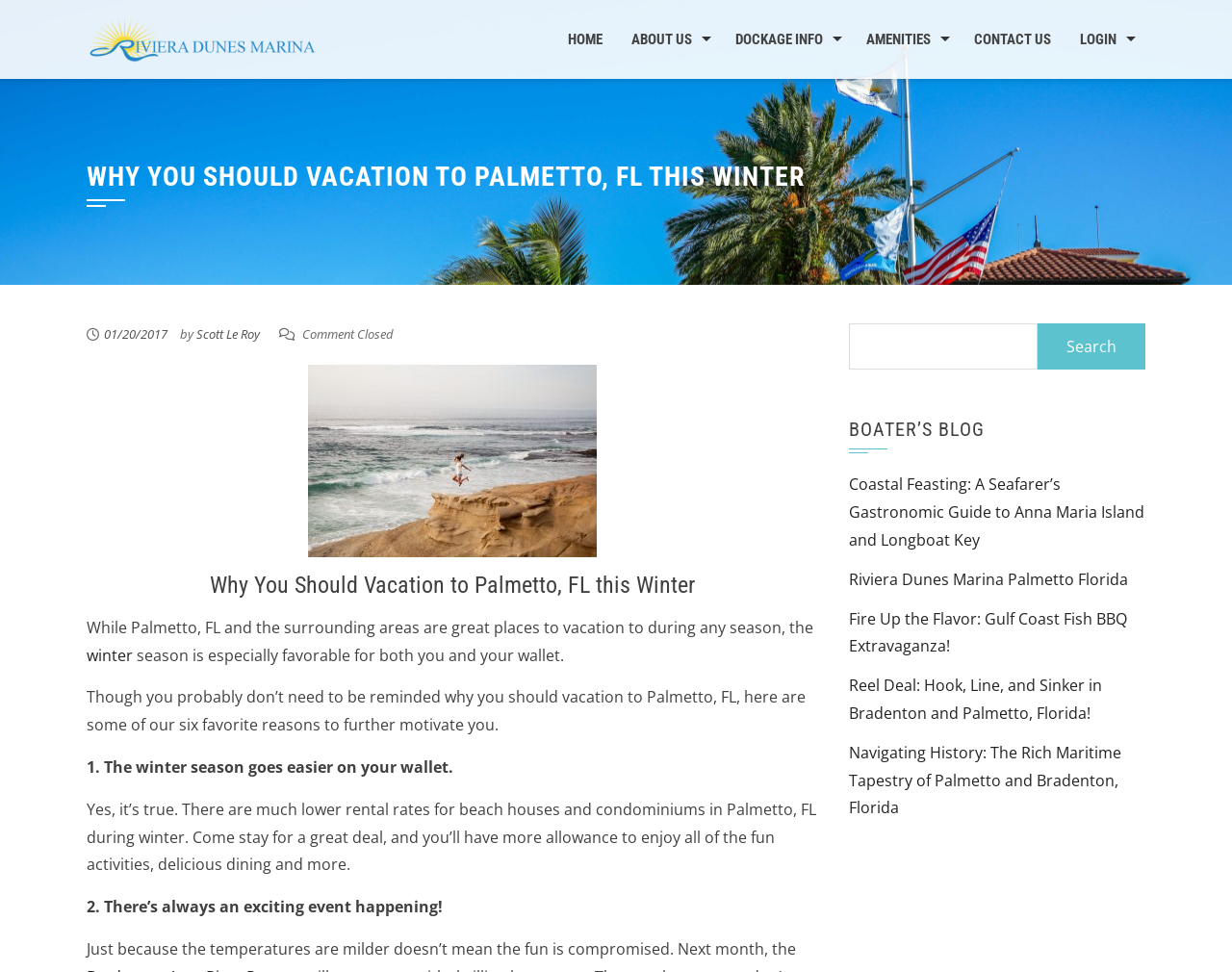From the element description: "parent_node: Search for: value="Search"", extract the bounding box coordinates of the UI element. The coordinates should be expressed as four float numbers between 0 and 1, in the order [left, top, right, bottom].

[0.842, 0.332, 0.93, 0.381]